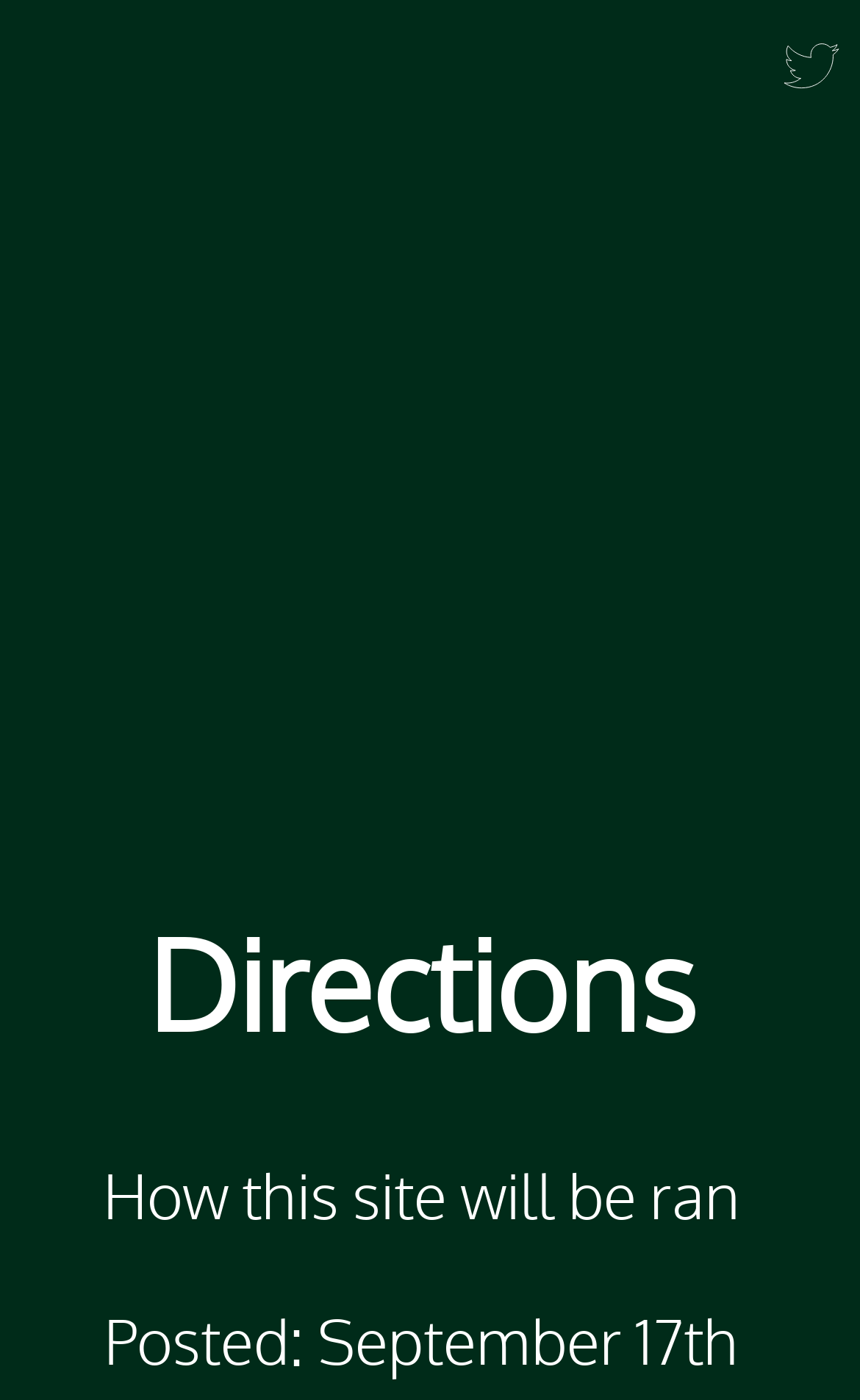What is the purpose of this site?
Answer with a single word or phrase, using the screenshot for reference.

Provide directions